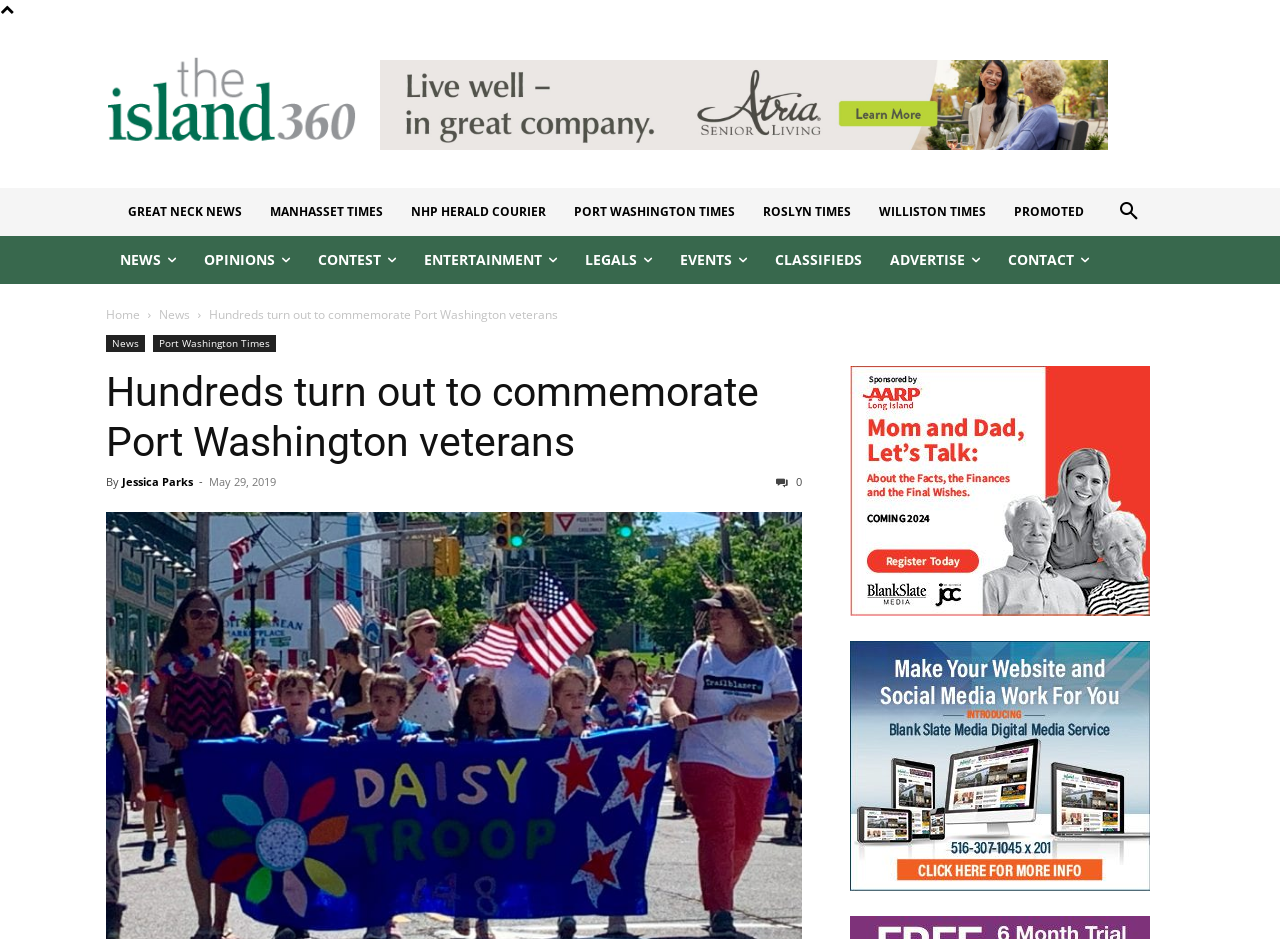Given the element description Great Neck News, identify the bounding box coordinates for the UI element on the webpage screenshot. The format should be (top-left x, top-left y, bottom-right x, bottom-right y), with values between 0 and 1.

[0.089, 0.201, 0.2, 0.252]